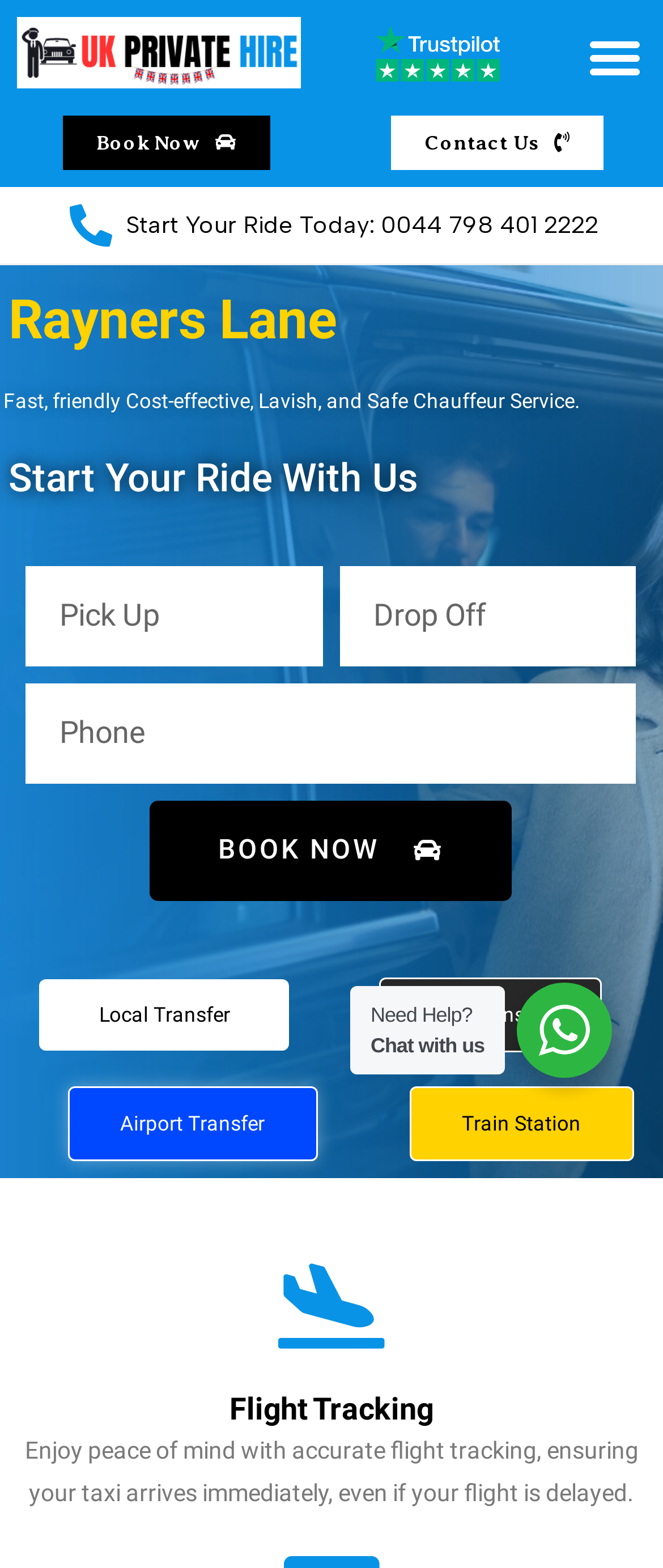Can you identify the bounding box coordinates of the clickable region needed to carry out this instruction: 'Enter pickup location'? The coordinates should be four float numbers within the range of 0 to 1, stated as [left, top, right, bottom].

[0.038, 0.361, 0.486, 0.425]